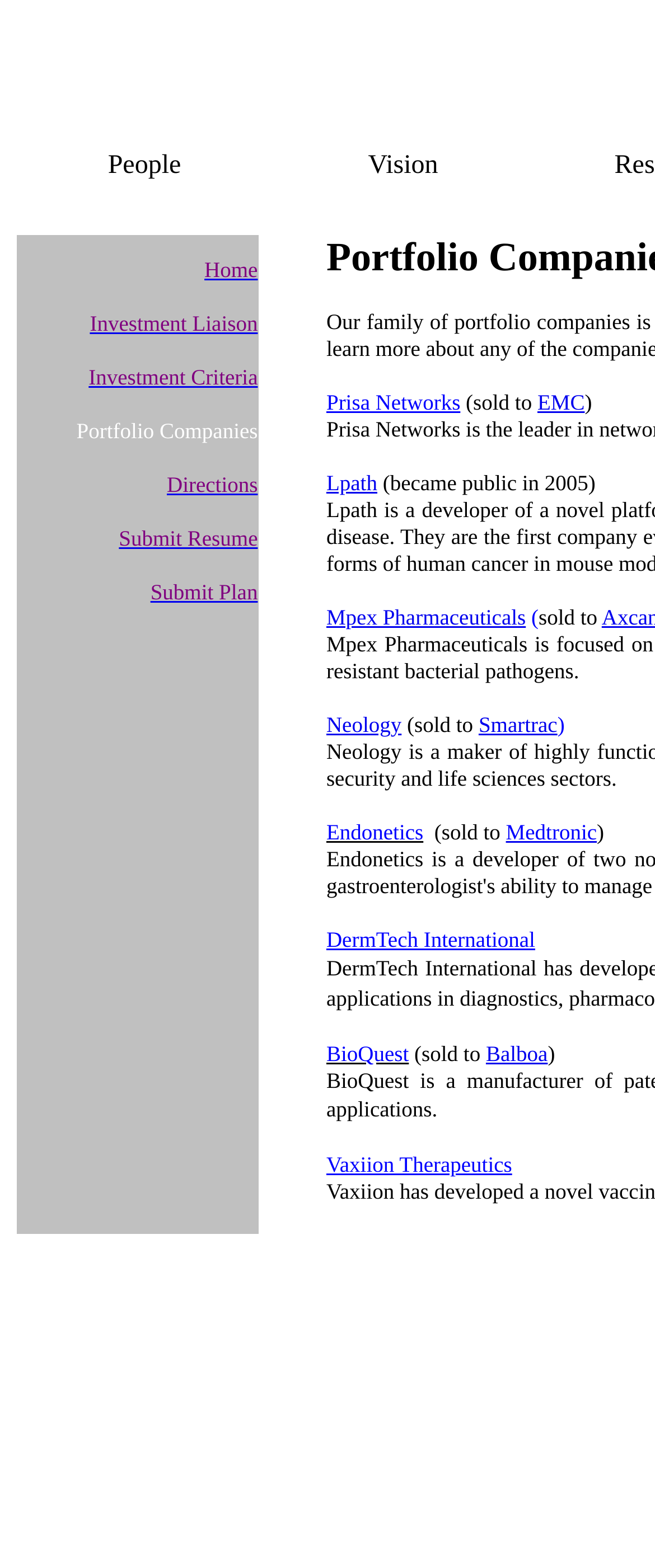Find the bounding box coordinates for the area that should be clicked to accomplish the instruction: "Become a Travel Agent/Affiliate".

None